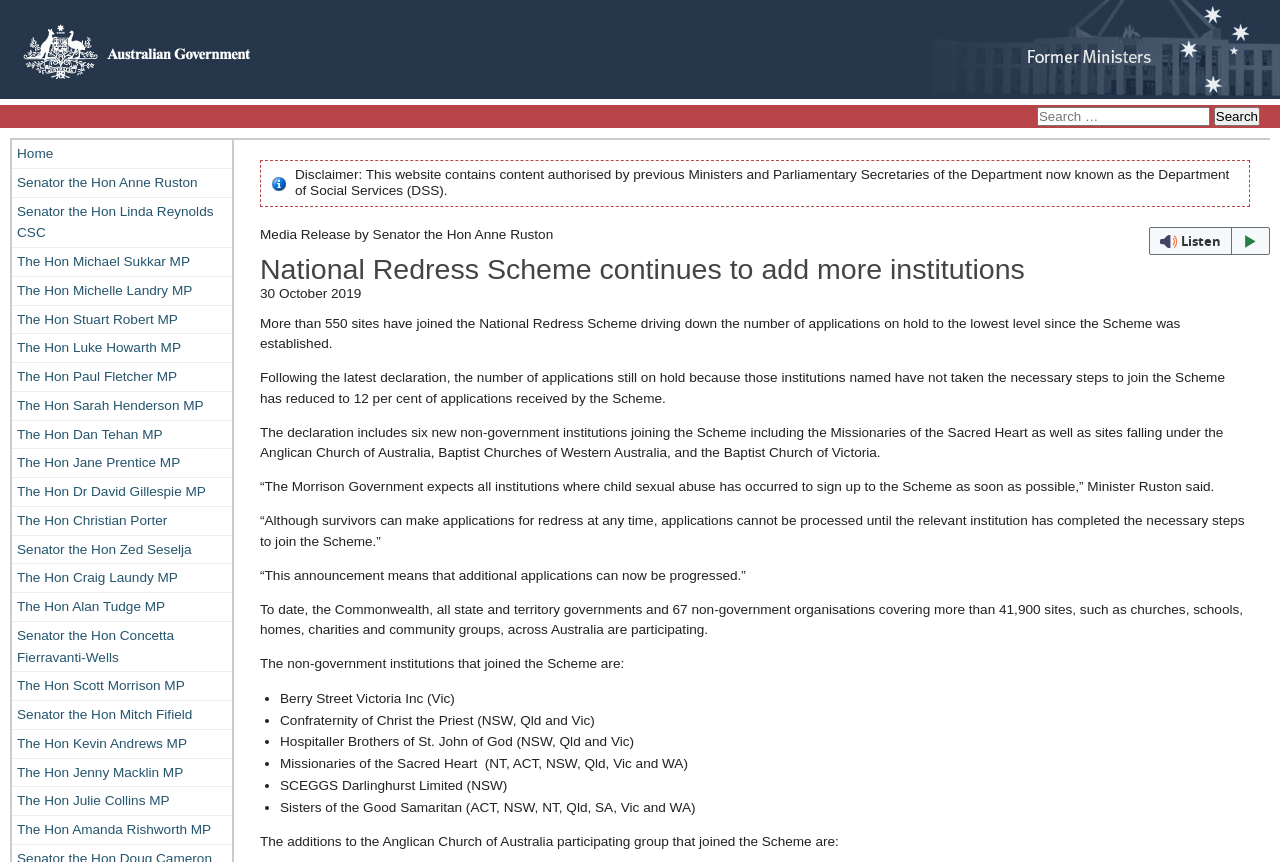How many sites have joined the National Redress Scheme?
We need a detailed and meticulous answer to the question.

The answer can be found in the main content section of the webpage, which states that more than 550 sites have joined the National Redress Scheme, driving down the number of applications on hold to the lowest level since the Scheme was established.